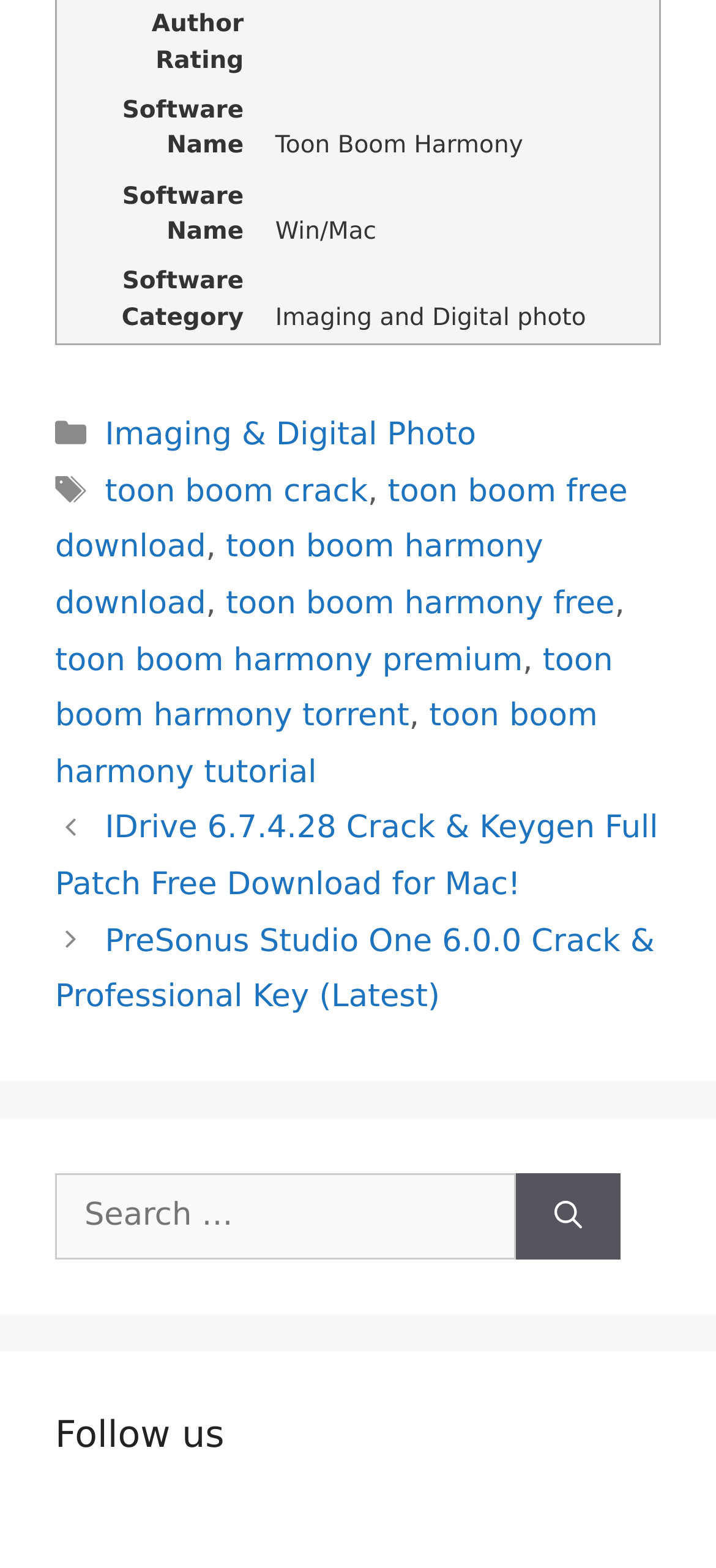Can you find the bounding box coordinates of the area I should click to execute the following instruction: "View posts"?

[0.077, 0.511, 0.923, 0.654]